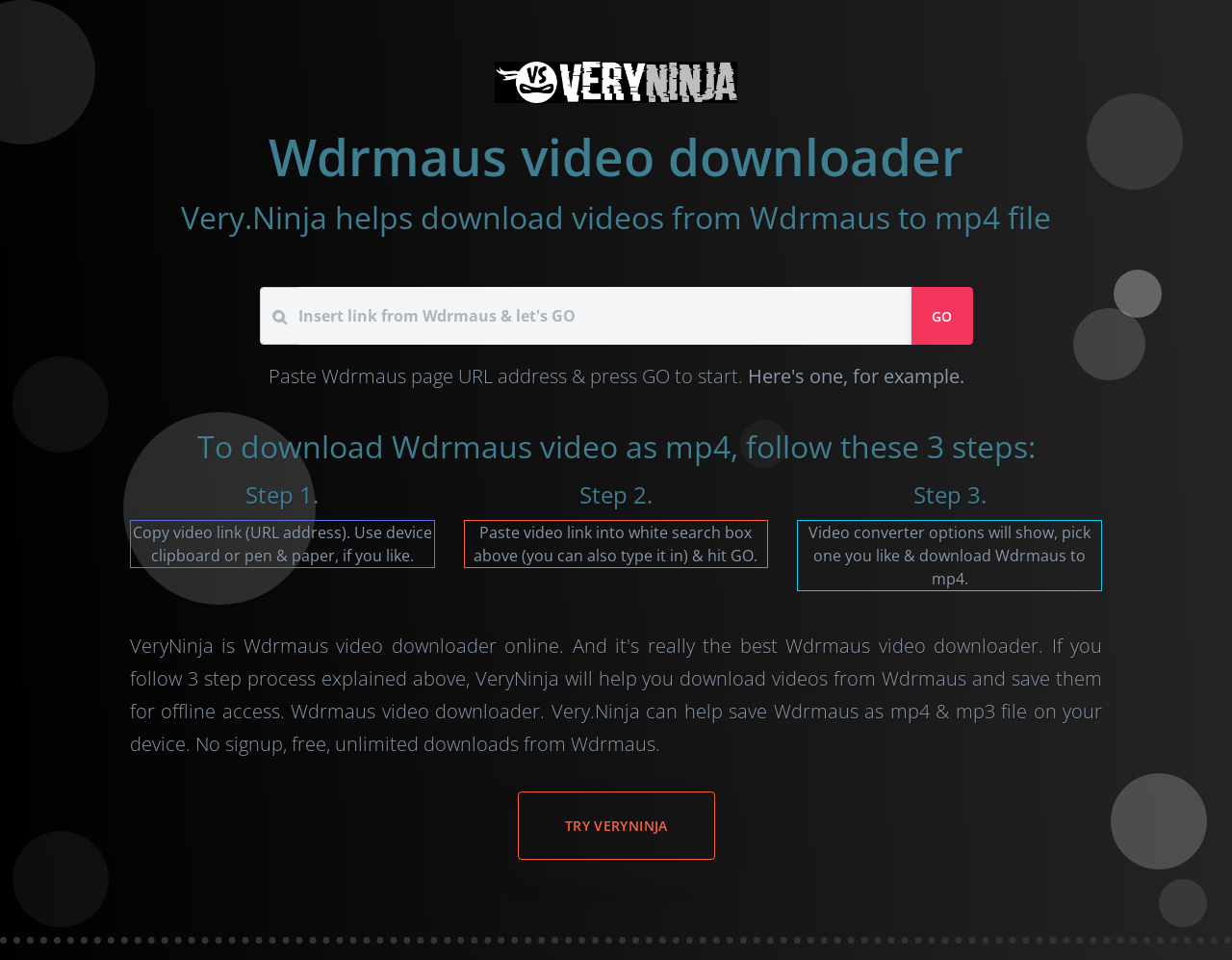Respond to the question below with a single word or phrase:
What format can you download Wdrmaus videos in?

mp4